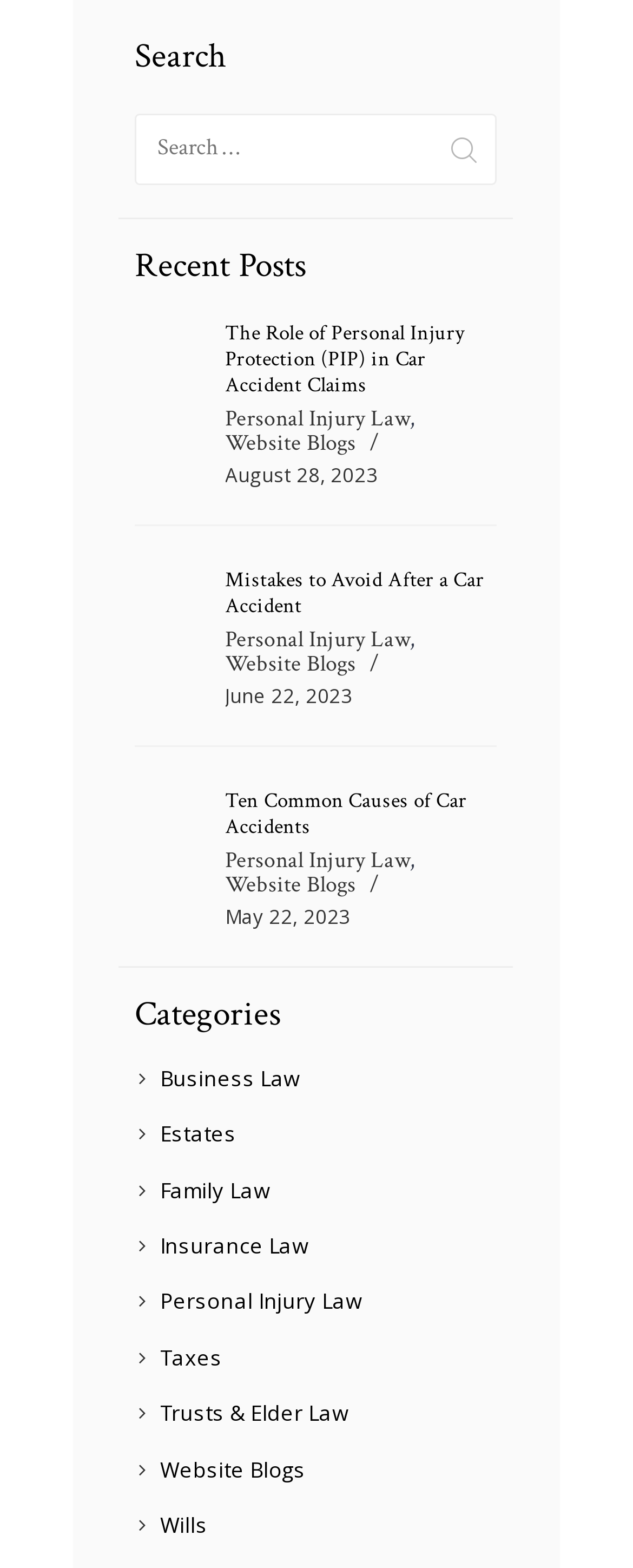Please examine the image and provide a detailed answer to the question: How many categories are listed?

I counted the number of link elements under the 'Categories' heading, which are [278], [280], [282], [284], [286], [288], [290], [292], and [294]. Each of these elements represents a category, so there are 9 categories listed.